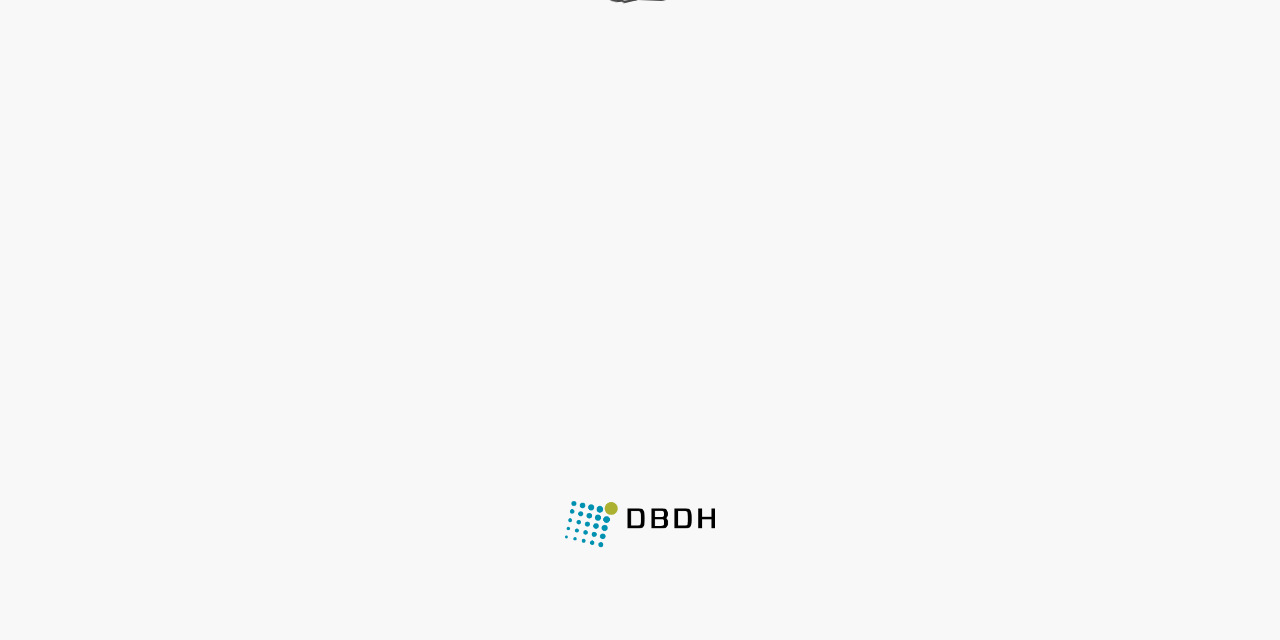Locate the UI element described as follows: "aria-label="Share" title="Share"". Return the bounding box coordinates as four float numbers between 0 and 1 in the order [left, top, right, bottom].

[0.456, 0.943, 0.478, 0.987]